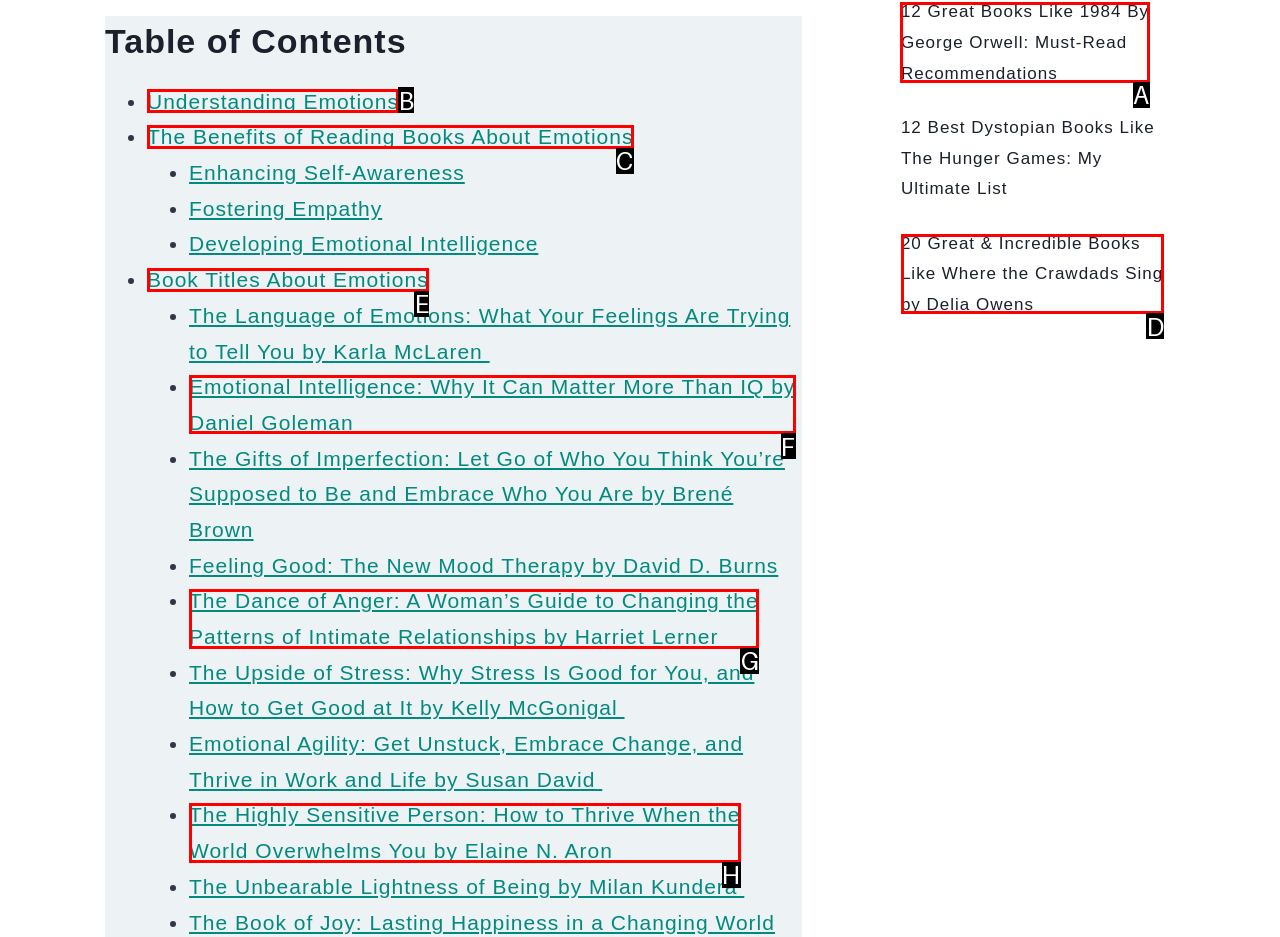Determine the letter of the UI element I should click on to complete the task: Browse '20 Great & Incredible Books Like Where the Crawdads Sing by Delia Owens' from the provided choices in the screenshot.

D